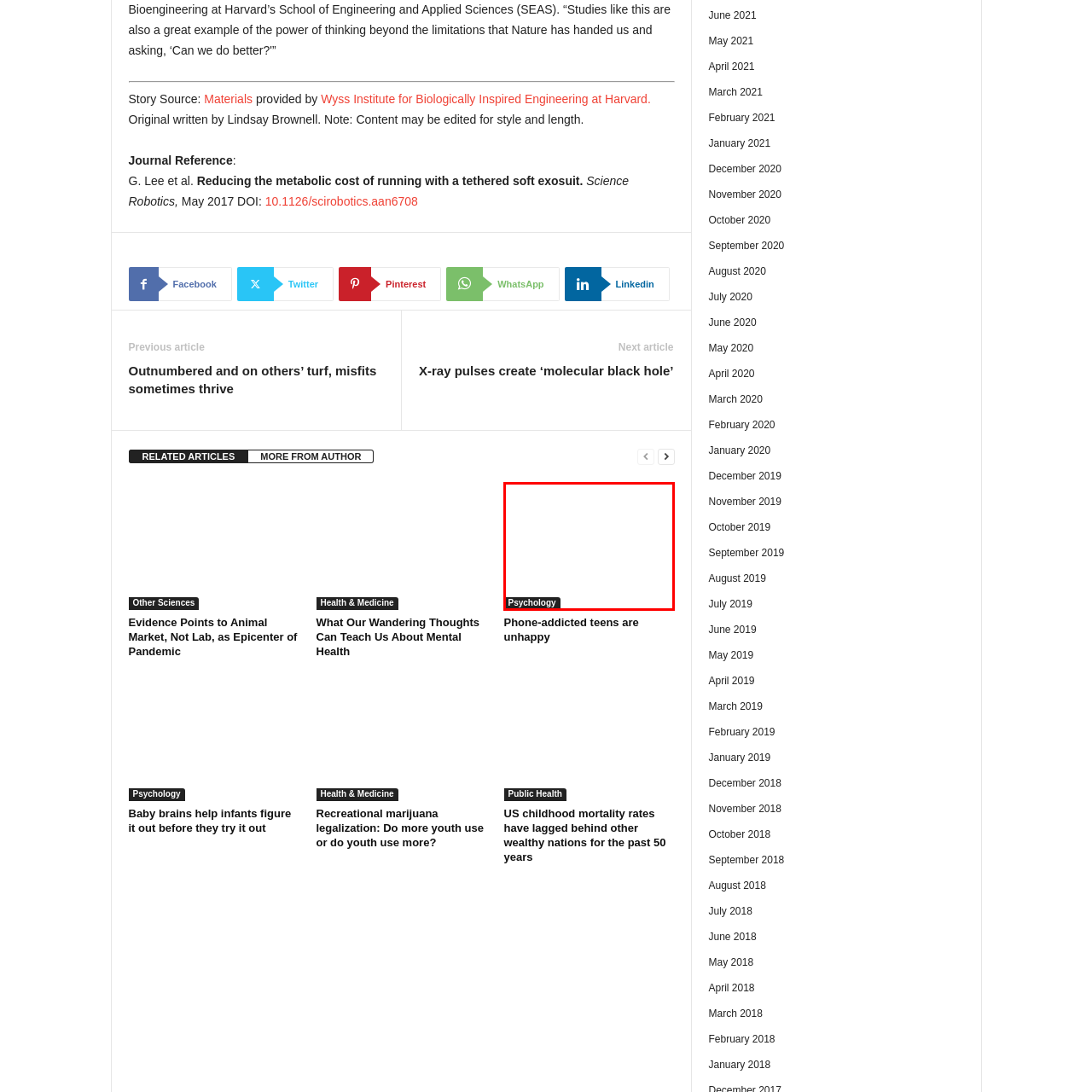Observe the image inside the red bounding box and answer briefly using a single word or phrase: What is the focus of the article?

Impact of smartphone addiction on teenagers